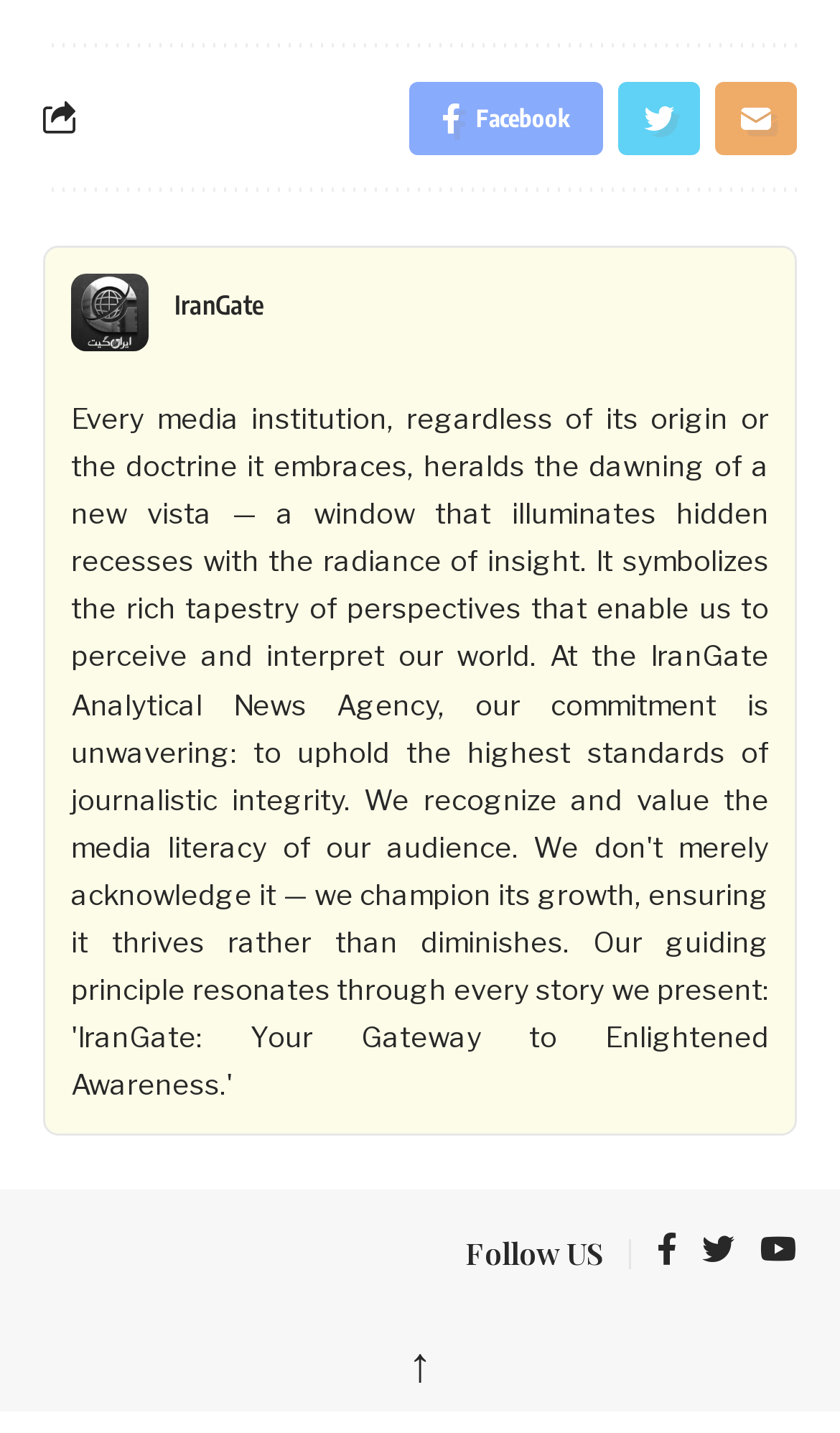Determine the bounding box coordinates for the clickable element to execute this instruction: "Go to Facebook". Provide the coordinates as four float numbers between 0 and 1, i.e., [left, top, right, bottom].

[0.487, 0.057, 0.718, 0.108]